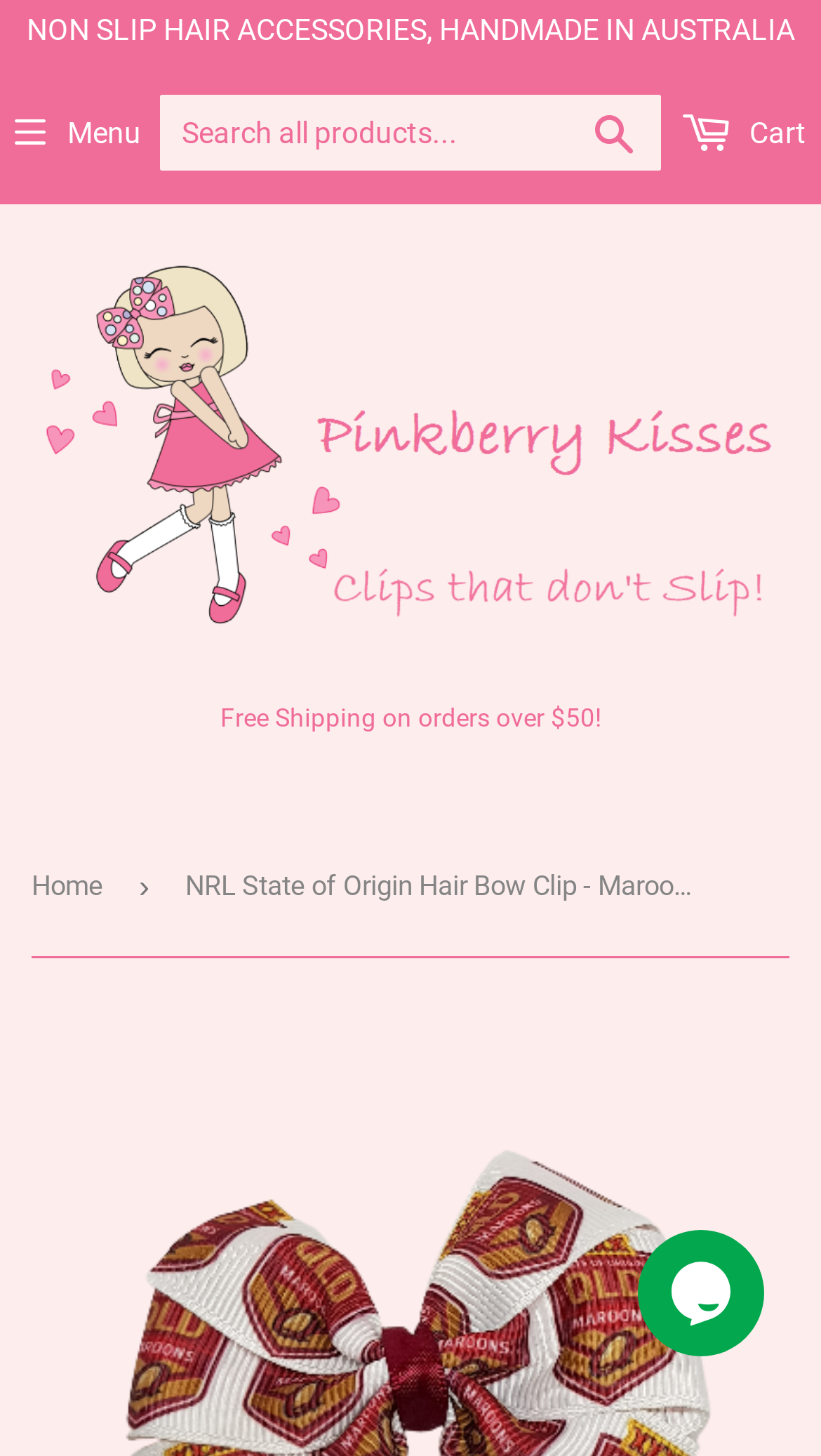Elaborate on the different components and information displayed on the webpage.

This webpage is an e-commerce product page for an NRL State of Origin Maroons QLD Hair Bow. At the top, there is a header section with a non-slip hair accessories logo and a link to the website "Pinkberry Kisses" accompanied by an image. Below the header, there is a promotional message "Free Shipping on orders over $50!".

On the top left, there is a menu button that can be expanded to reveal a navigation bar. Next to the menu button, there is a search bar with a search box and a search button. On the top right, there is a link to the shopping cart.

Below the header section, there is a navigation breadcrumbs section that shows the product's category hierarchy, starting from "Home" and ending with the product name "NRL State of Origin Hair Bow Clip - Maroons QLD".

The main content of the page is not explicitly described in the accessibility tree, but based on the meta description, it is likely to be a product description and details of the hair bow. At the bottom right of the page, there is a chat widget iframe.

There are no images explicitly described in the accessibility tree, except for the Pinkberry Kisses logo, but it is likely that there are product images on the page.